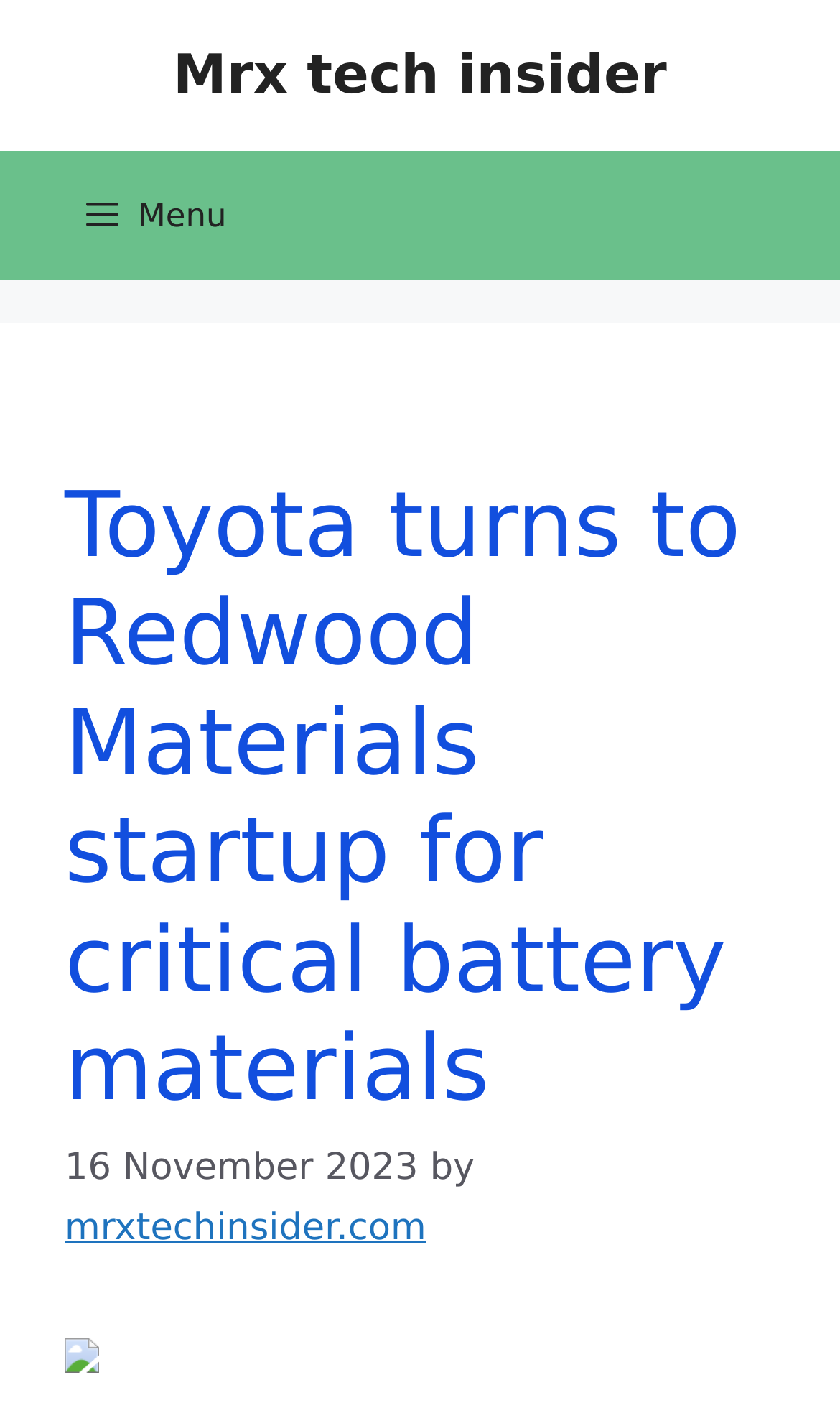What is the type of the image at the bottom?
Provide an in-depth answer to the question, covering all aspects.

I couldn't determine the type of the image at the bottom because the image element doesn't contain any descriptive text or OCR information.